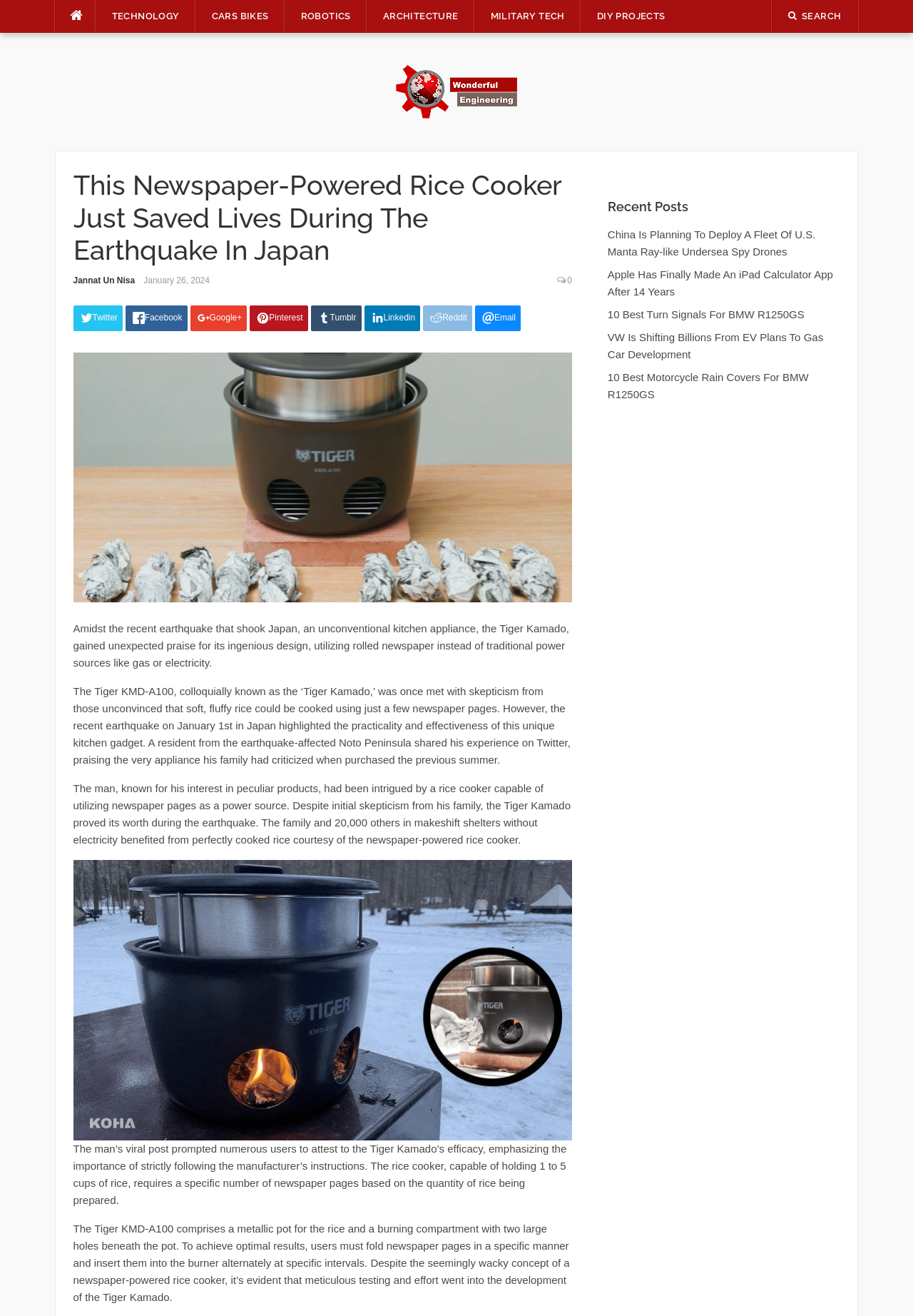Generate a comprehensive description of the webpage content.

This webpage is an article about a unique kitchen appliance, the Tiger Kamado, which gained praise for its ingenious design after a recent earthquake in Japan. At the top of the page, there are several links to different categories, including TECHNOLOGY, CARS BIKES, ROBOTICS, and more, as well as a search bar on the right side. Below these links, there is a header with the title of the article, "This Newspaper-Powered Rice Cooker Just Saved Lives During The Earthquake In Japan", and a link to the author's name, Jannat Un Nisa.

On the left side of the page, there are social media links, including Twitter, Facebook, Google+, and more, each with a corresponding image. Below these links, there is a main content area with a series of paragraphs describing the Tiger Kamado and its functionality. The article explains how the rice cooker uses rolled newspaper instead of traditional power sources like gas or electricity, and how it proved its worth during the earthquake in Japan.

There are three main paragraphs of text, each describing a different aspect of the Tiger Kamado. The first paragraph introduces the appliance and its unique design, while the second paragraph describes how it was used during the earthquake to cook rice for people in makeshift shelters without electricity. The third paragraph provides more details about how the rice cooker works, including the specific number of newspaper pages required based on the quantity of rice being prepared.

Below the main content area, there is a figure, likely an image of the Tiger Kamado. Further down the page, there is a section titled "Recent Posts" with links to several other articles, including "China Is Planning To Deploy A Fleet Of U.S. Manta Ray-like Undersea Spy Drones" and "Apple Has Finally Made An iPad Calculator App After 14 Years".